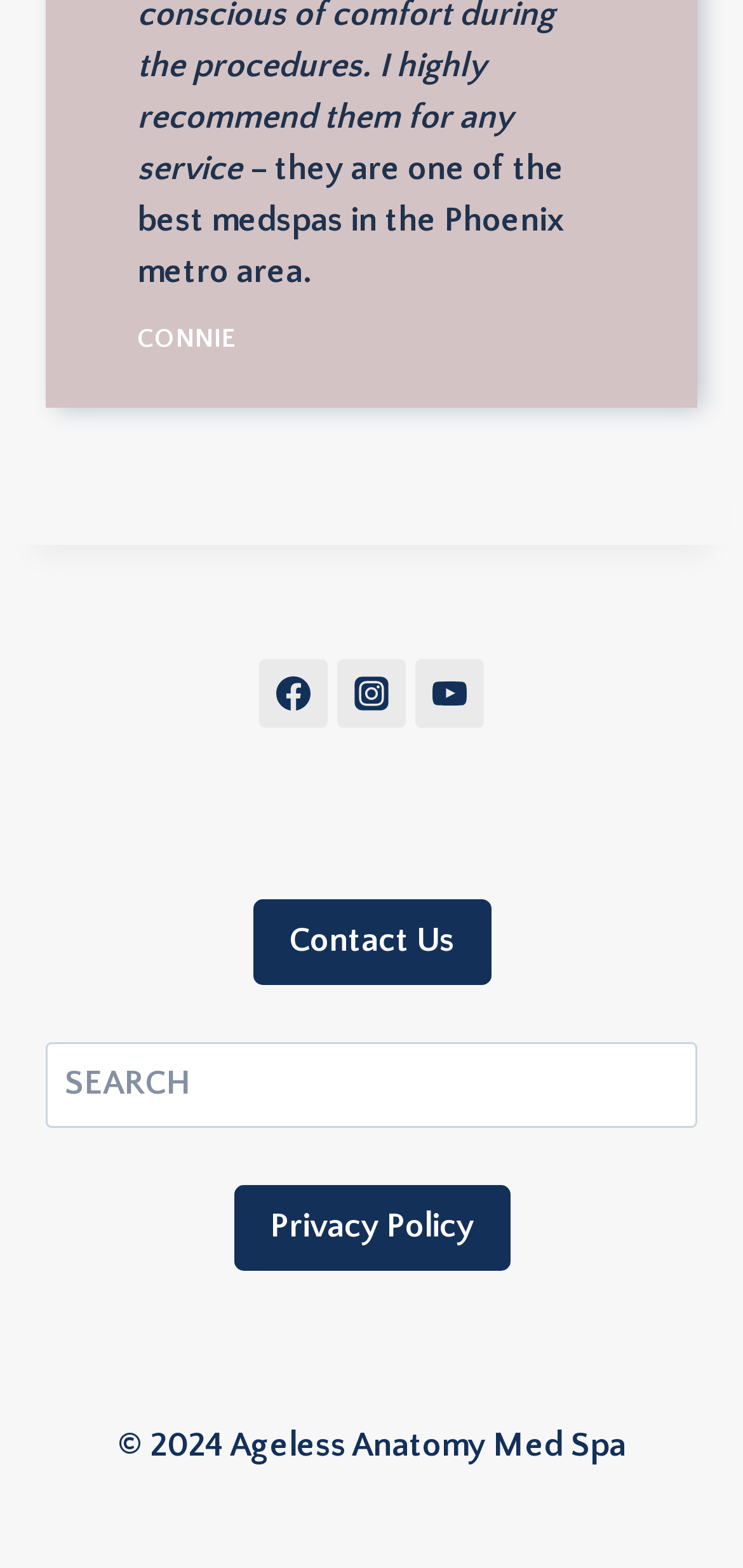Provide the bounding box coordinates of the HTML element described as: "name="s" placeholder="SEARCH"". The bounding box coordinates should be four float numbers between 0 and 1, i.e., [left, top, right, bottom].

[0.062, 0.664, 0.938, 0.719]